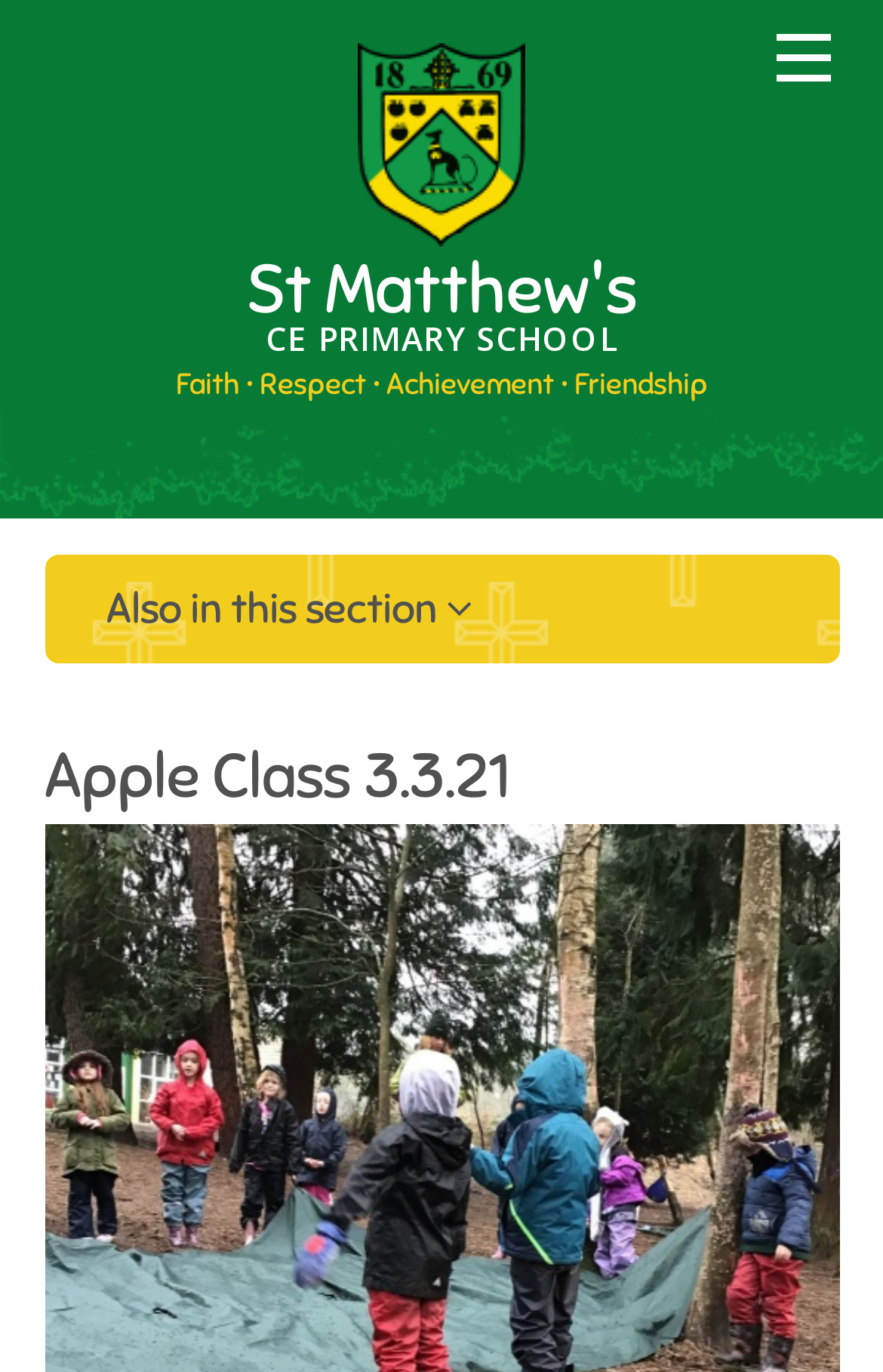Please give a succinct answer to the question in one word or phrase:
What is the title of the current page?

Apple Class 3.3.21